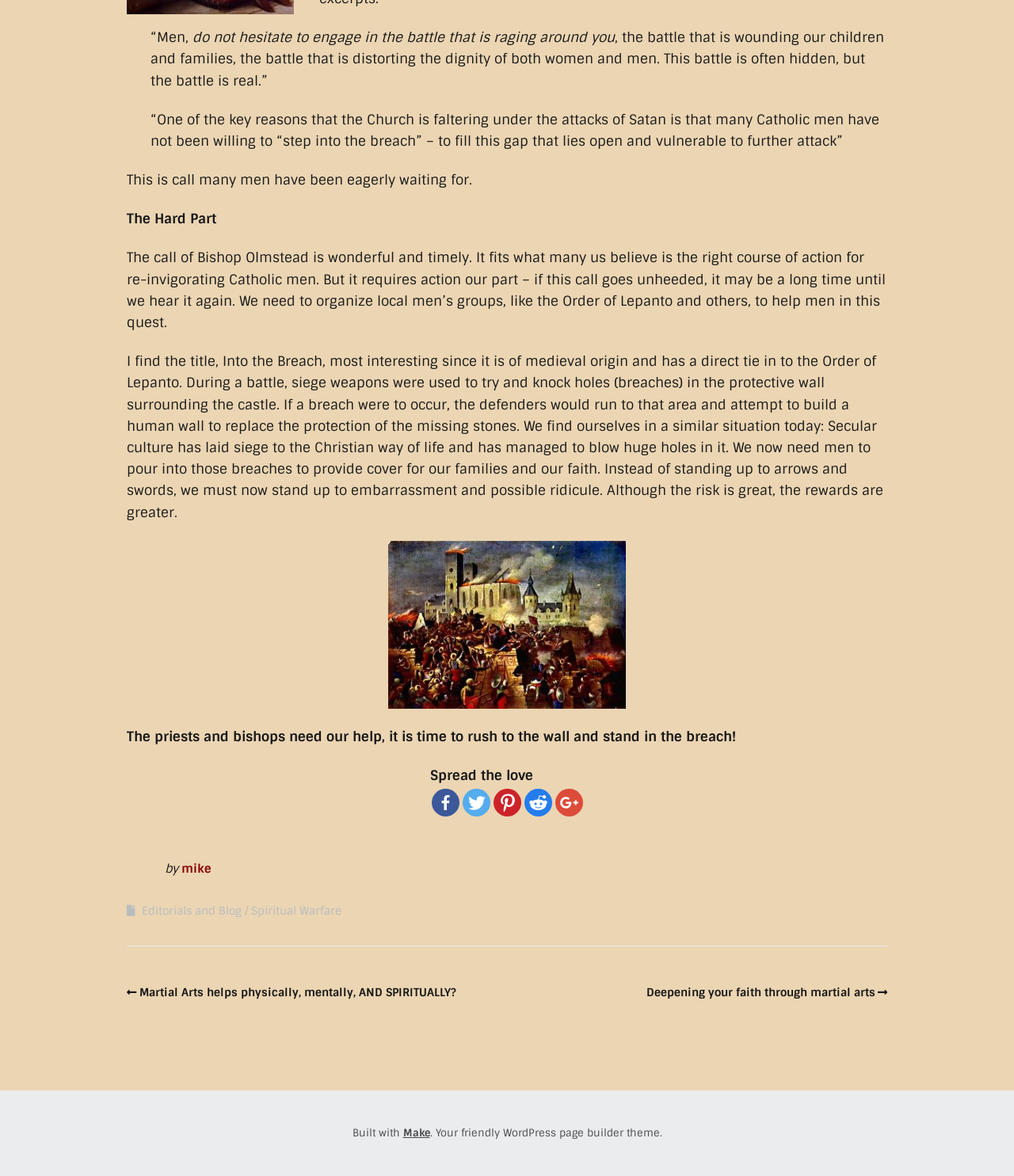Identify the bounding box coordinates for the UI element described as: "mike". The coordinates should be provided as four floats between 0 and 1: [left, top, right, bottom].

[0.179, 0.732, 0.208, 0.746]